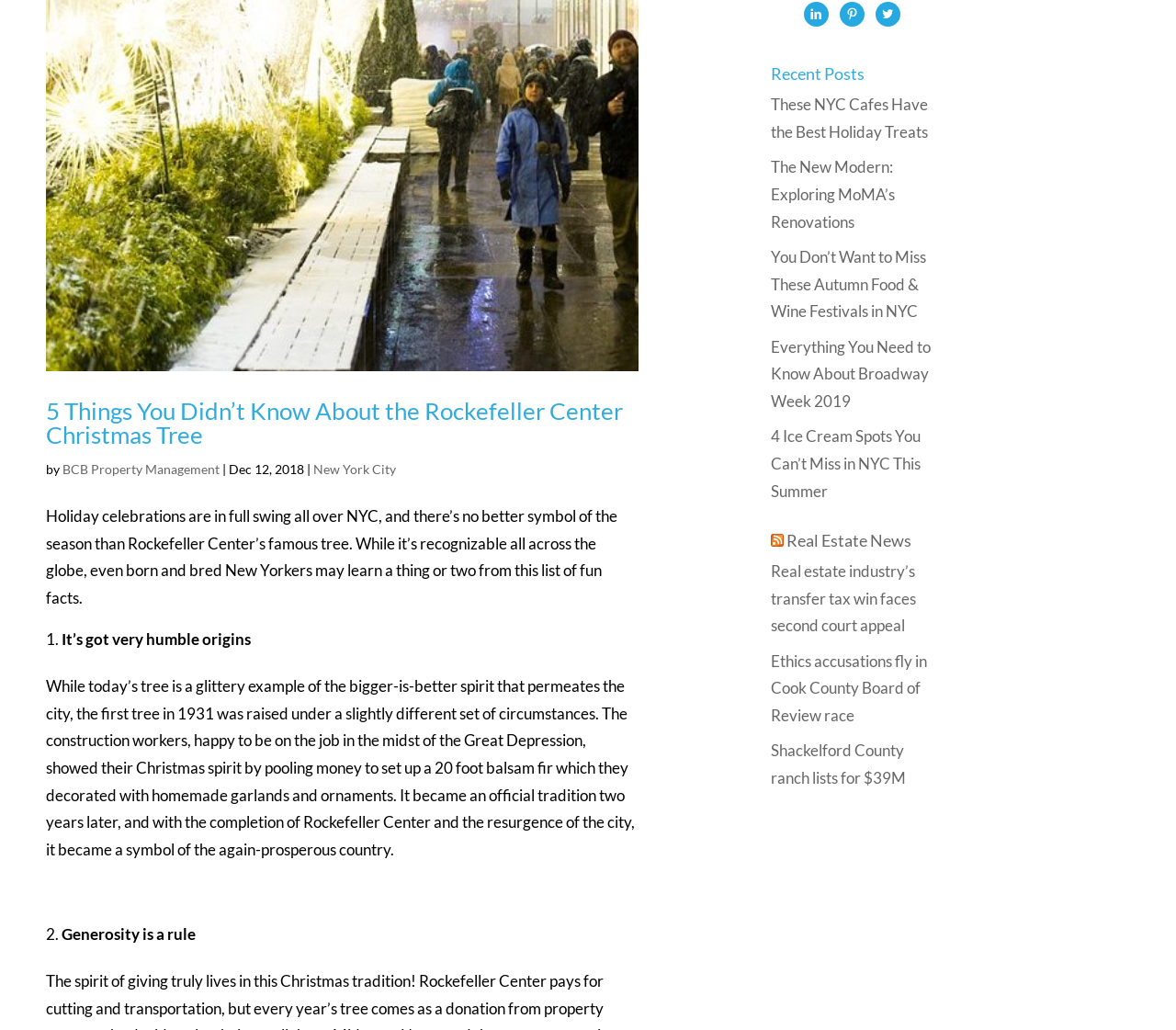Given the element description: "", predict the bounding box coordinates of the UI element it refers to, using four float numbers between 0 and 1, i.e., [left, top, right, bottom].

[0.744, 0.002, 0.765, 0.026]